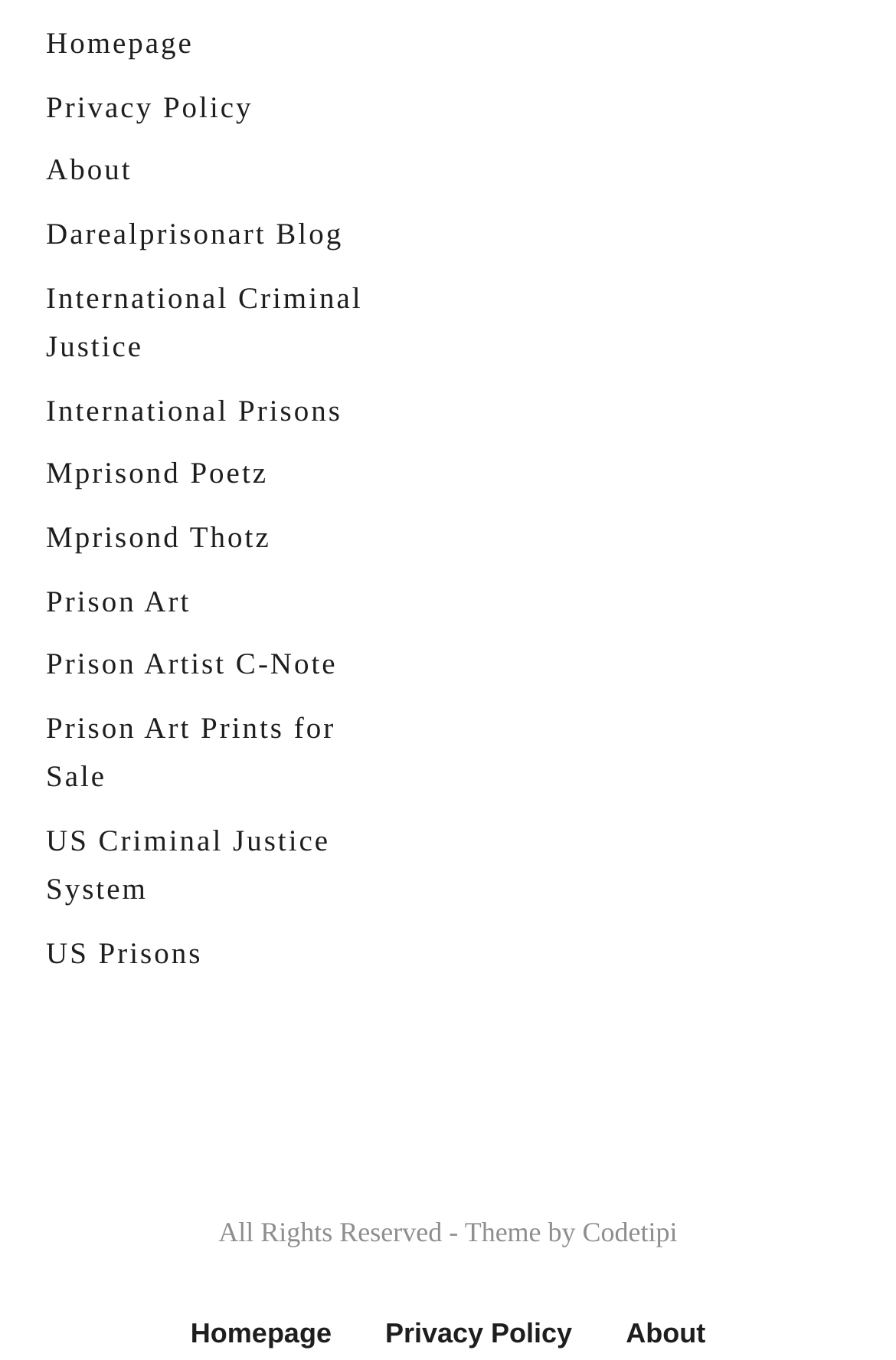Please mark the bounding box coordinates of the area that should be clicked to carry out the instruction: "Click Keep Up-to-date button".

[0.115, 0.555, 0.885, 0.644]